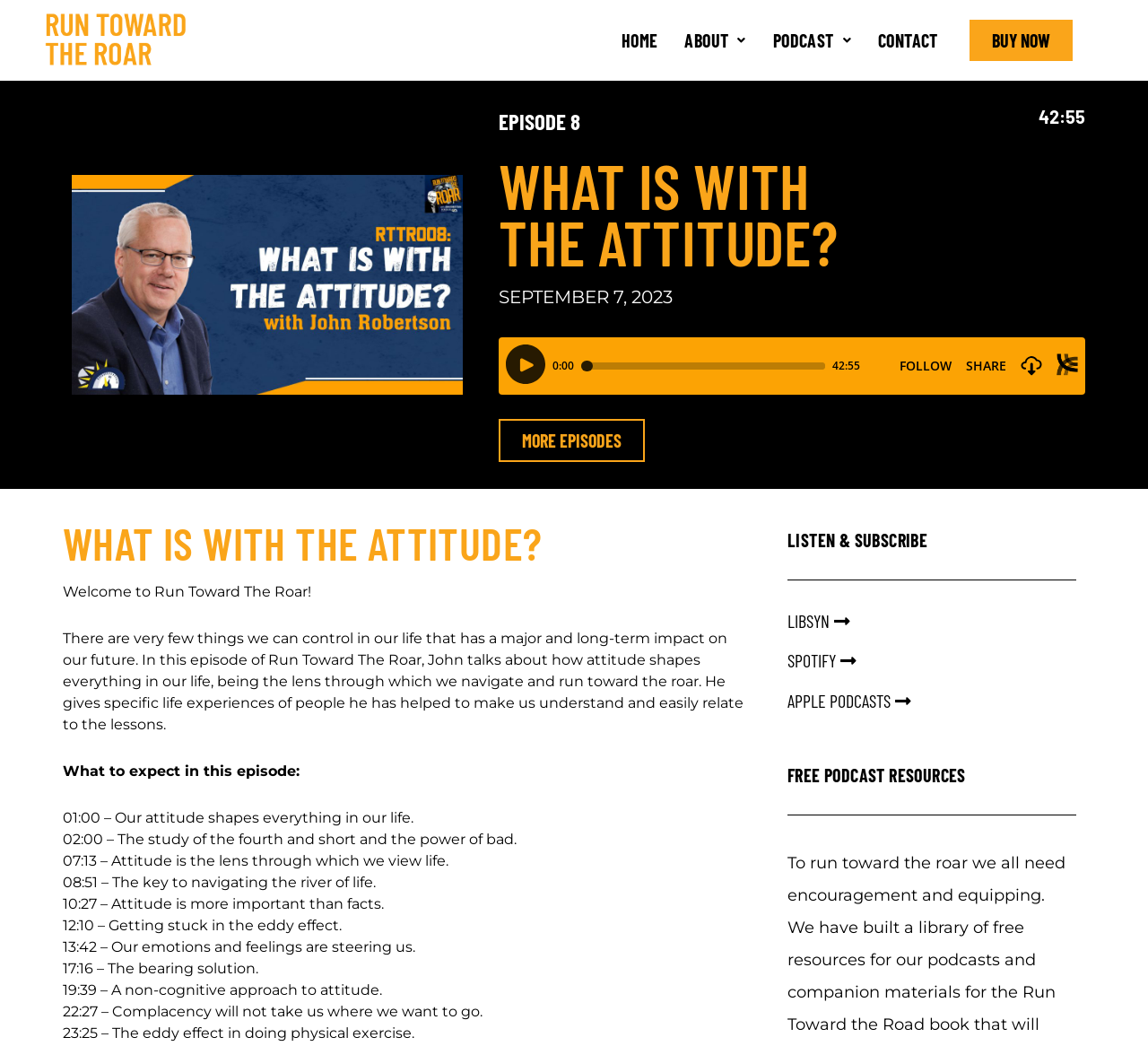Please indicate the bounding box coordinates for the clickable area to complete the following task: "Buy now". The coordinates should be specified as four float numbers between 0 and 1, i.e., [left, top, right, bottom].

[0.844, 0.019, 0.934, 0.058]